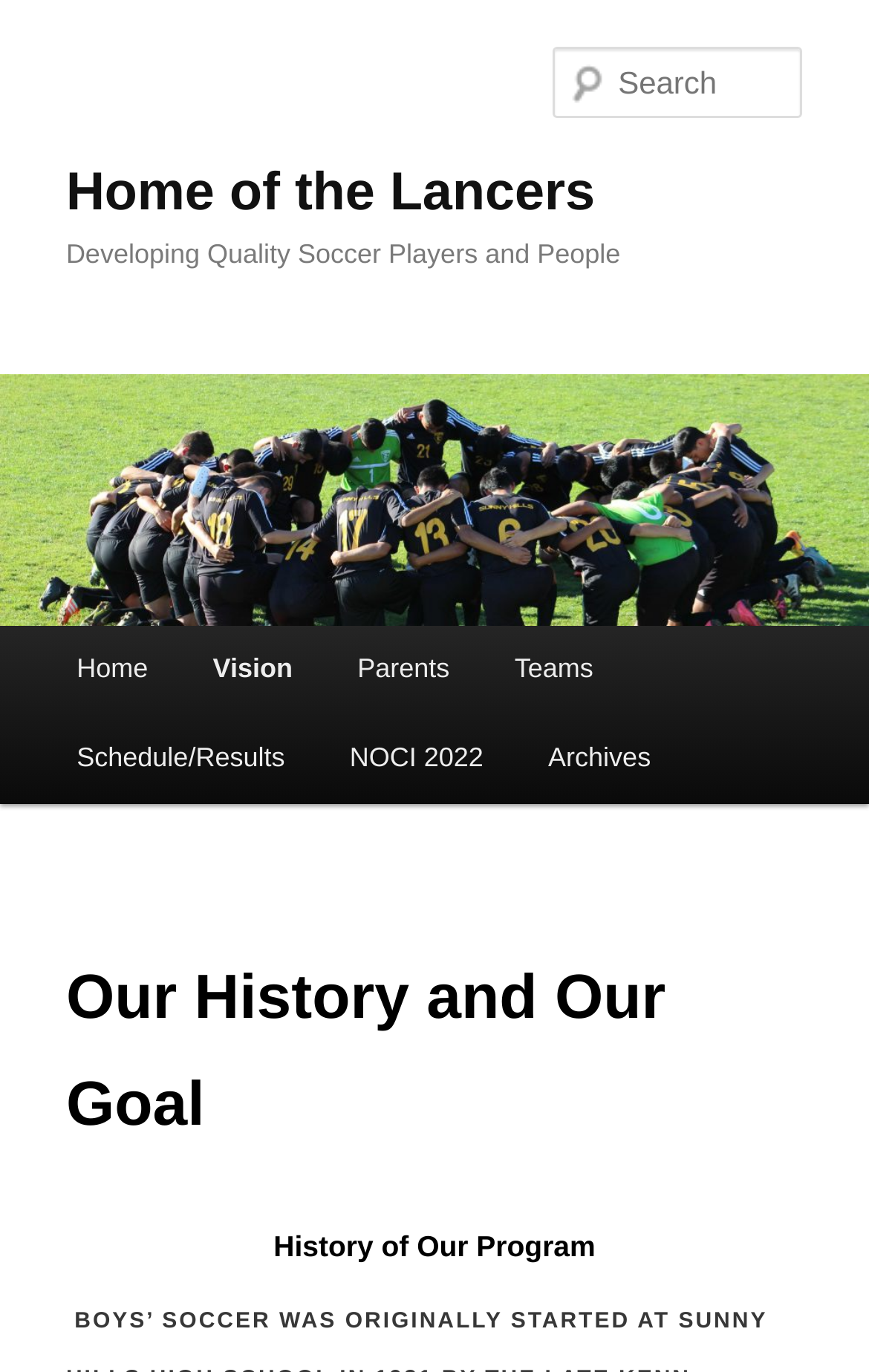Determine the bounding box coordinates of the clickable element to complete this instruction: "Visit the 'NOCI 2022' page". Provide the coordinates in the format of four float numbers between 0 and 1, [left, top, right, bottom].

[0.365, 0.521, 0.594, 0.585]